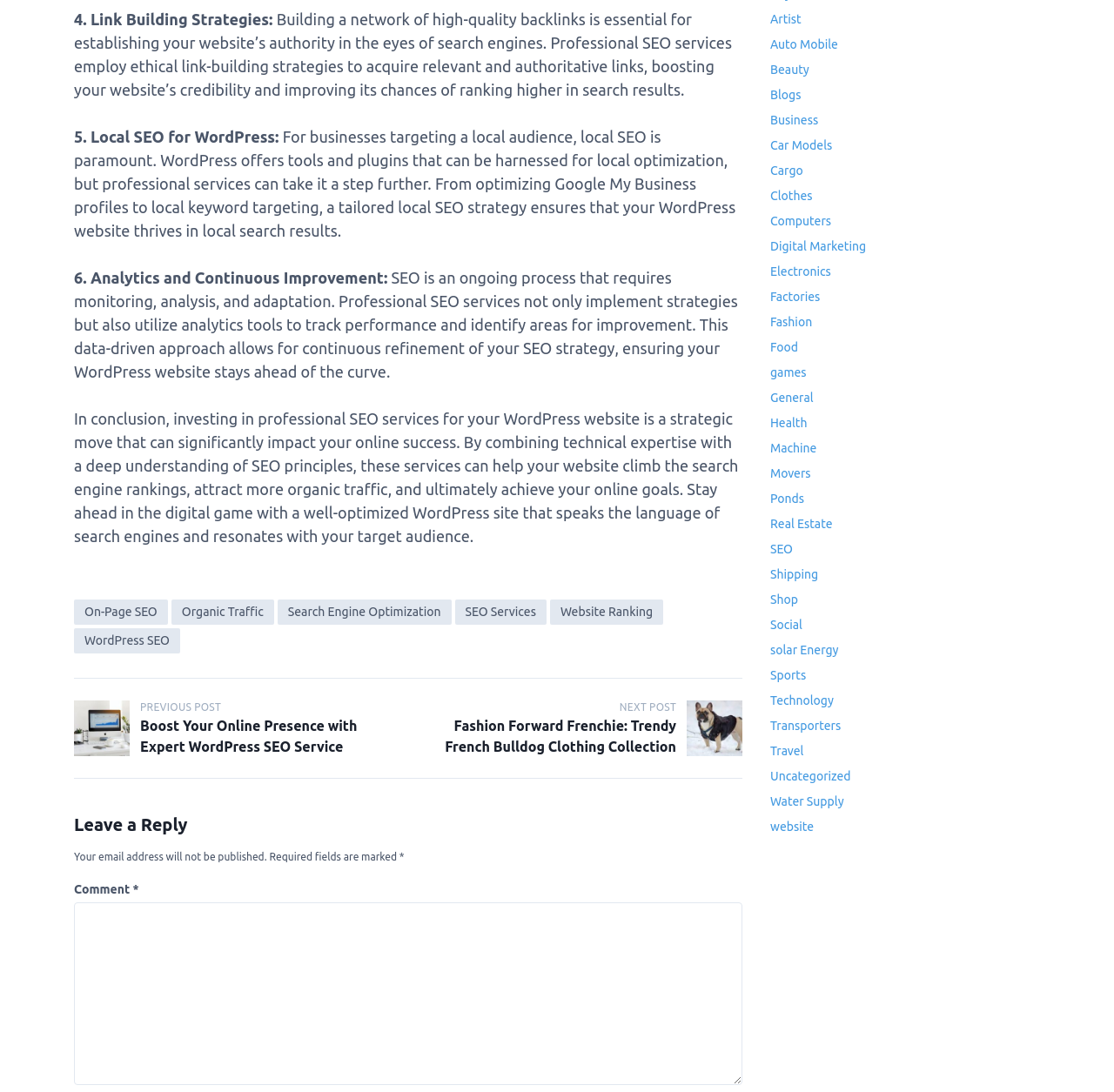Answer the question below using just one word or a short phrase: 
How many categories are listed at the top of the webpage?

30